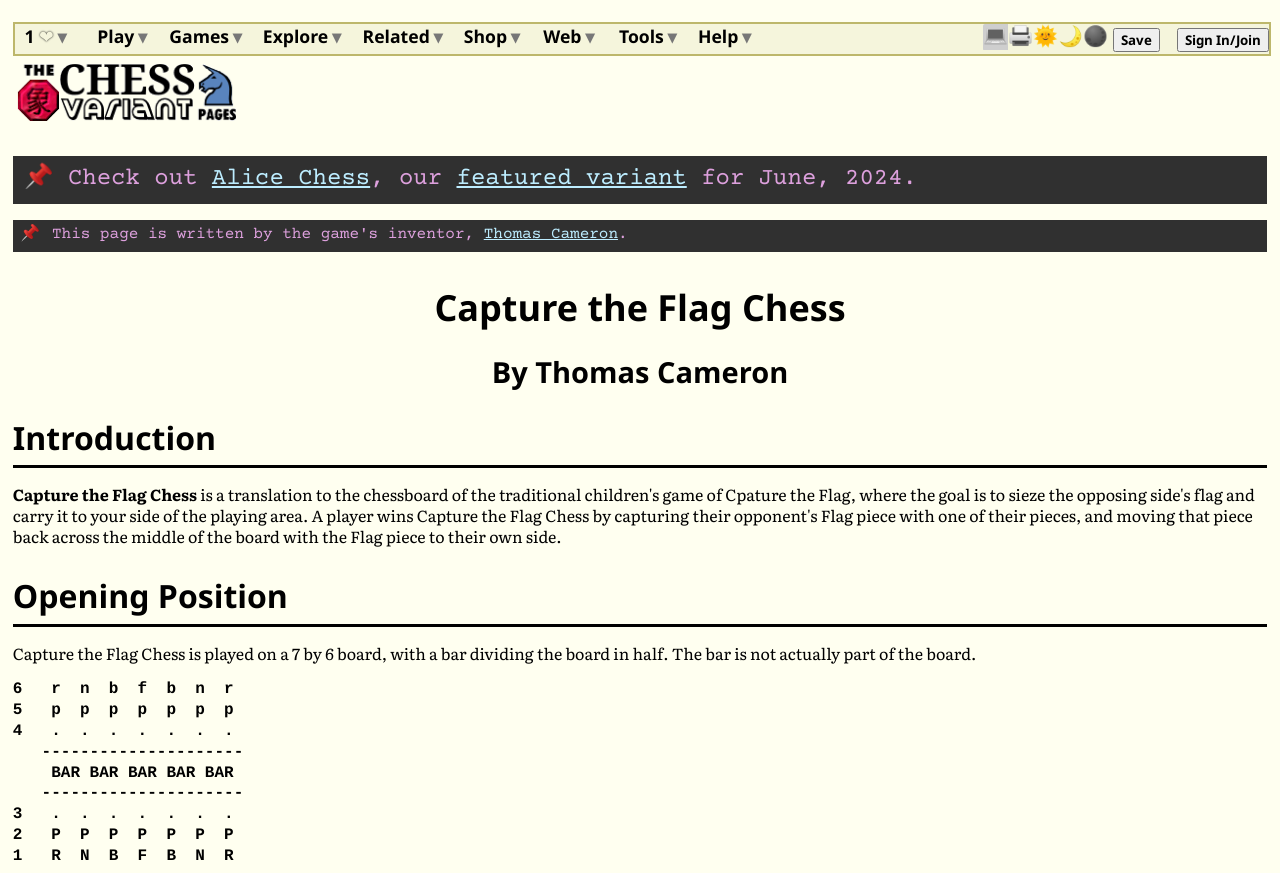Identify the bounding box coordinates of the area you need to click to perform the following instruction: "Click the 'Sign In/Join' button".

[0.92, 0.033, 0.992, 0.06]